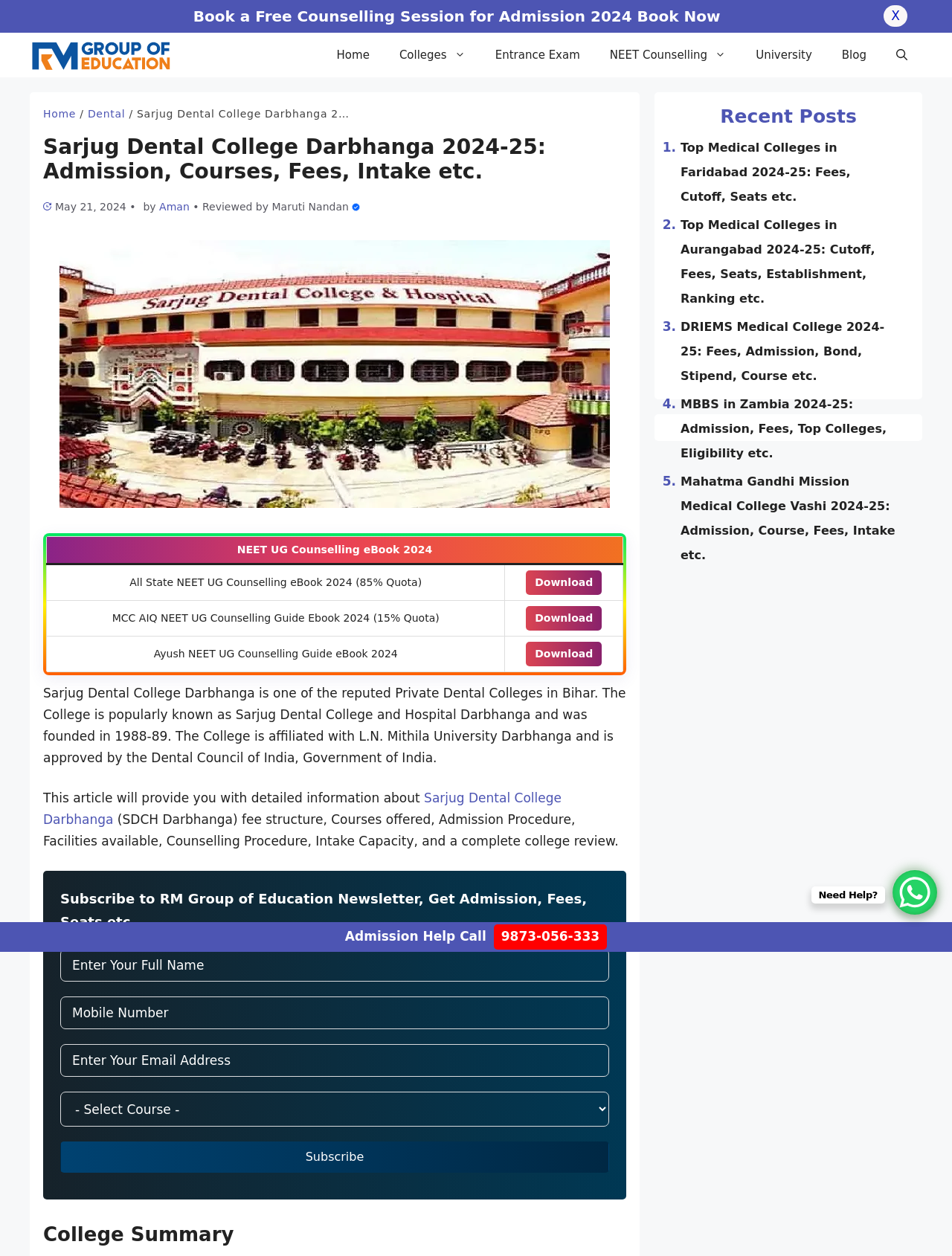Generate a thorough description of the webpage.

The webpage is about Sarjug Dental College and Hospital Darbhanga, providing detailed information about the college. At the top, there is a banner with a link to "RMGOE" and an image of the logo. Below the banner, there is a navigation menu with links to "Home", "Colleges", "Entrance Exam", "NEET Counselling", "University", "Blog", and "Open Search Bar".

On the left side, there is a section with a heading "Sarjug Dental College Darbhanga 2024-25: Admission, Courses, Fees, Intake etc." followed by a brief description of the college. Below this section, there is a table with three rows, each containing information about NEET UG Counselling eBooks, including the title, description, and a "Download" link.

Further down, there is a section with a heading "College Summary" followed by a detailed description of the college, including its history, affiliation, and approval. Below this section, there is a form to subscribe to the RM Group of Education Newsletter, with input fields for name, email, and phone number, and a "Subscribe" button.

On the right side, there is a section with a heading "Recent Posts" followed by a list of five links to recent articles about medical colleges, including "Top Medical Colleges in Faridabad 2024-25", "Top Medical Colleges in Aurangabad 2024-25", and others.

At the bottom of the page, there is a section with a link to "WhatsApp Chat Button" and a static text "Need Help?" followed by a phone number and an email address.